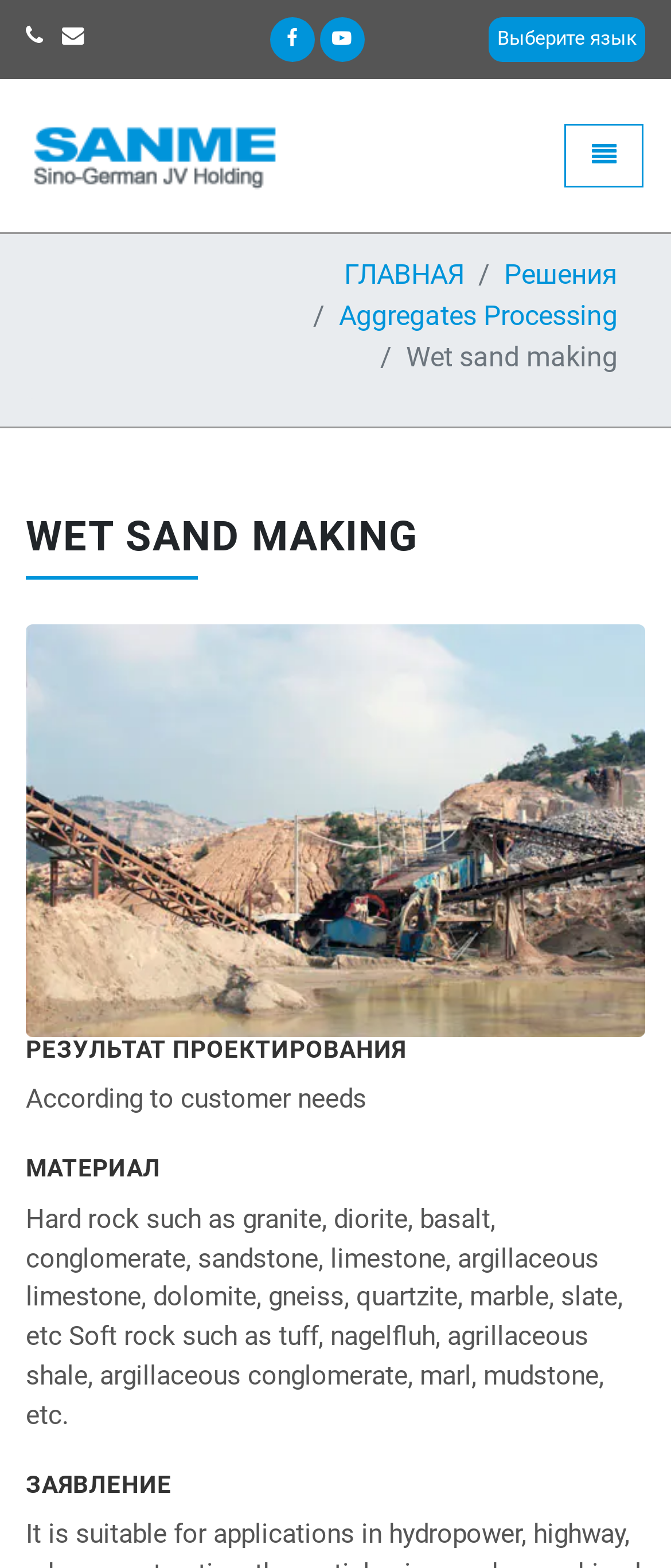Given the element description: "parent_node: Toggle navigation", predict the bounding box coordinates of the UI element it refers to, using four float numbers between 0 and 1, i.e., [left, top, right, bottom].

[0.041, 0.068, 0.426, 0.131]